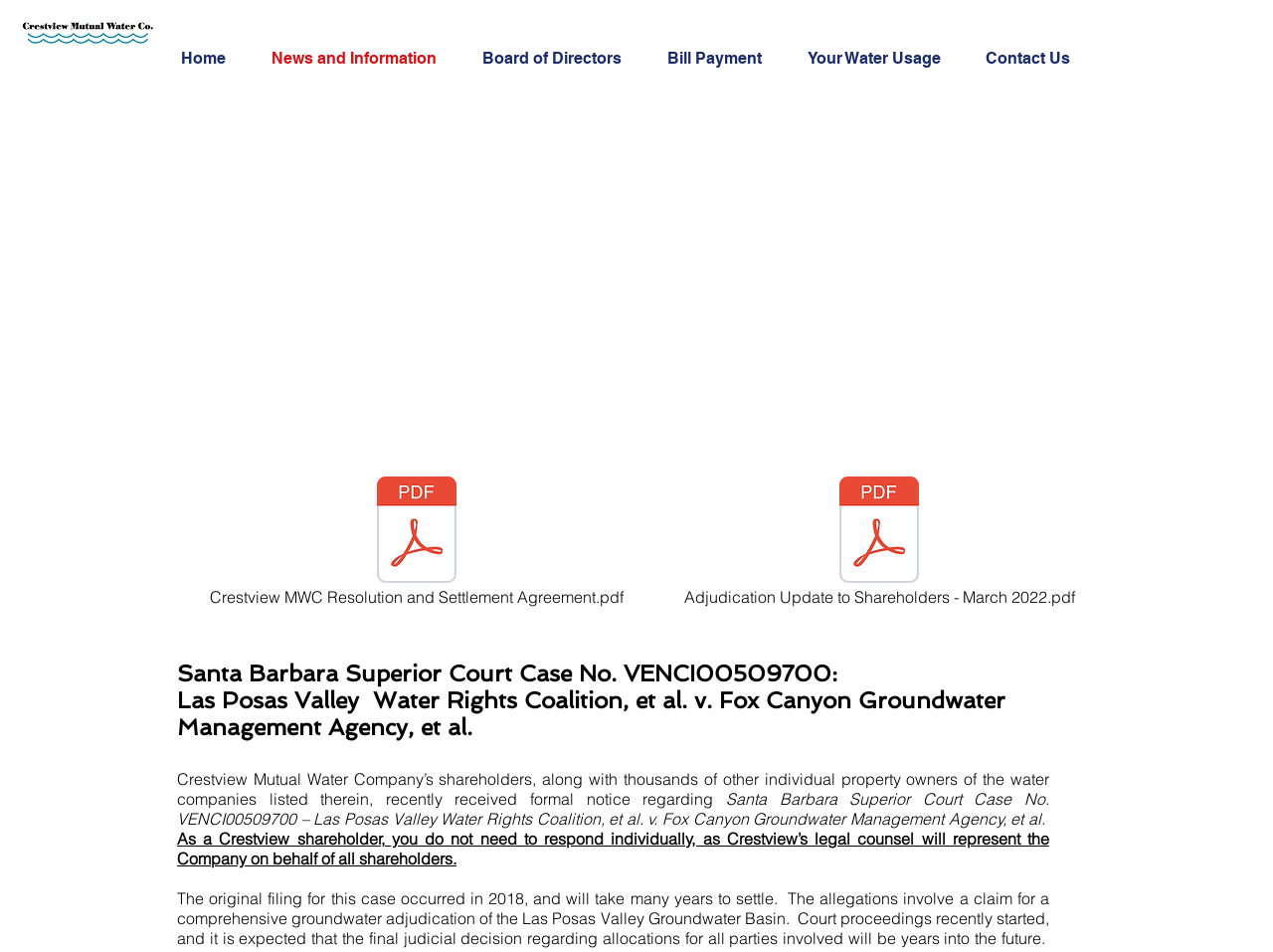Using the provided element description, identify the bounding box coordinates as (top-left x, top-left y, bottom-right x, bottom-right y). Ensure all values are between 0 and 1. Description: Kruger National Park

None